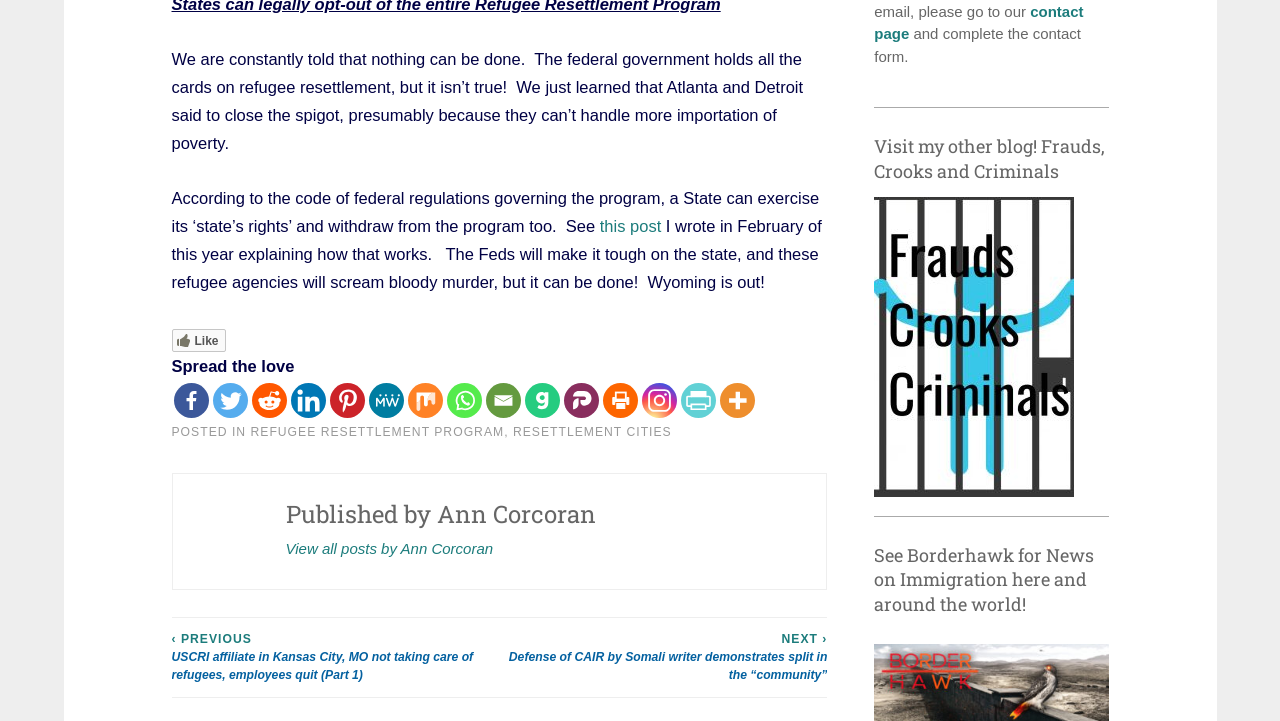Please determine the bounding box coordinates for the element that should be clicked to follow these instructions: "Visit the 'REFUGEE RESETTLEMENT PROGRAM' page".

[0.196, 0.59, 0.394, 0.609]